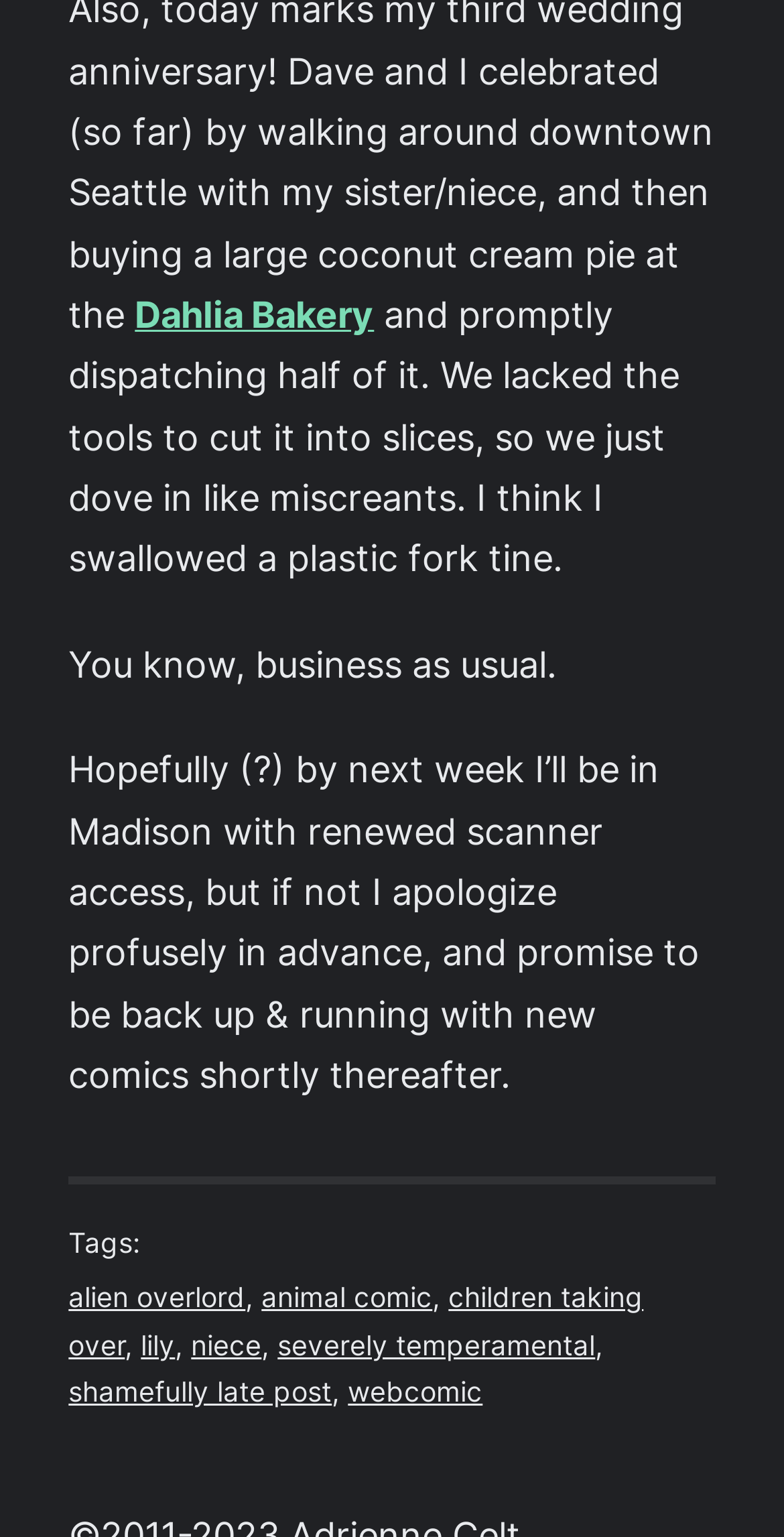Identify the bounding box coordinates of the section that should be clicked to achieve the task described: "Read the comic tagged as alien overlord".

[0.087, 0.834, 0.313, 0.855]